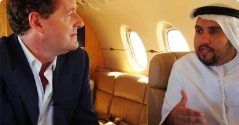Describe every significant element in the image thoroughly.

In this engaging image, two men are seated inside a luxurious private jet, deep in conversation. On the left, a man dressed in a navy suit represents a formal and polished demeanor, while on the right, the other man, adorned in traditional Emirati attire, gestures expressively as he articulates his thoughts. The plush interior of the aircraft highlights the opulence associated with private air travel, with soft leather seating and large windows allowing natural light to enhance the setting. This moment captures an intimate discussion likely centered around Dubai's lifestyle, reflecting the city's blend of modernity and rich cultural heritage. The image is linked to the broader topic of Piers Morgan's exploration of Dubai, providing viewers with insights into the perspectives and experiences of both locals and visitors in this vibrant metropolis.